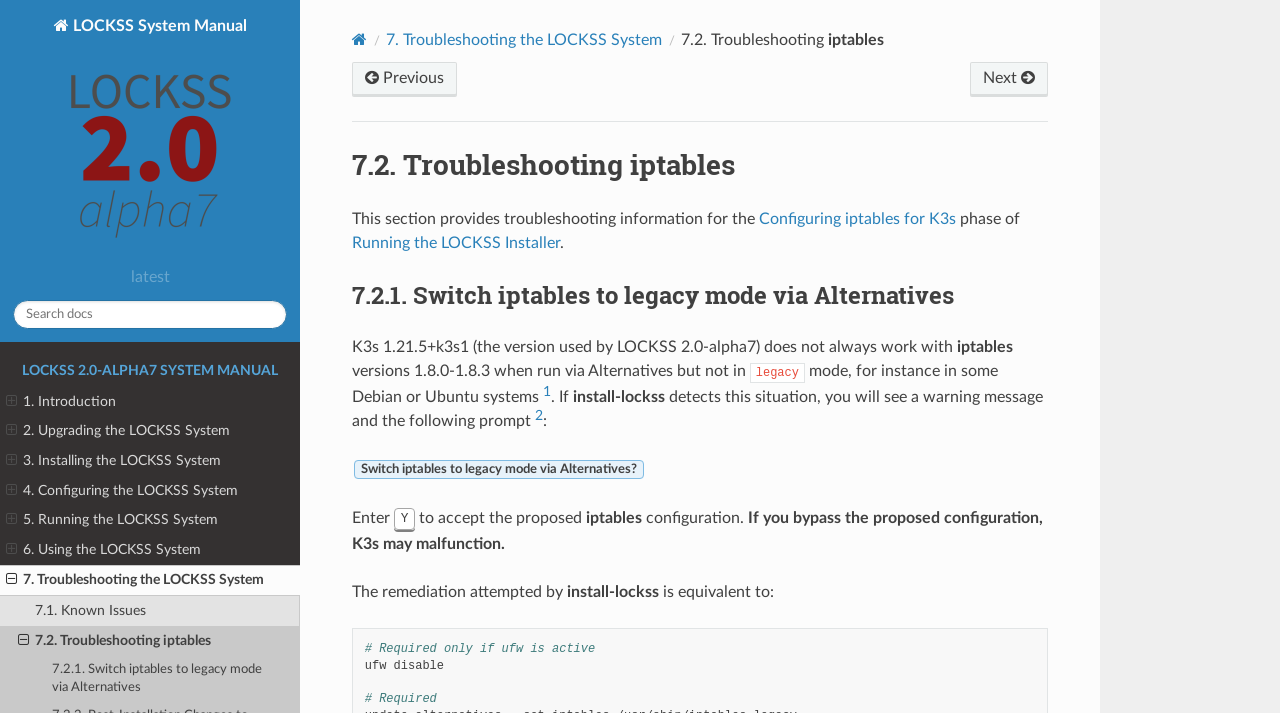Provide your answer in a single word or phrase: 
What is the version of K3s mentioned in the webpage?

1.21.5+k3s1